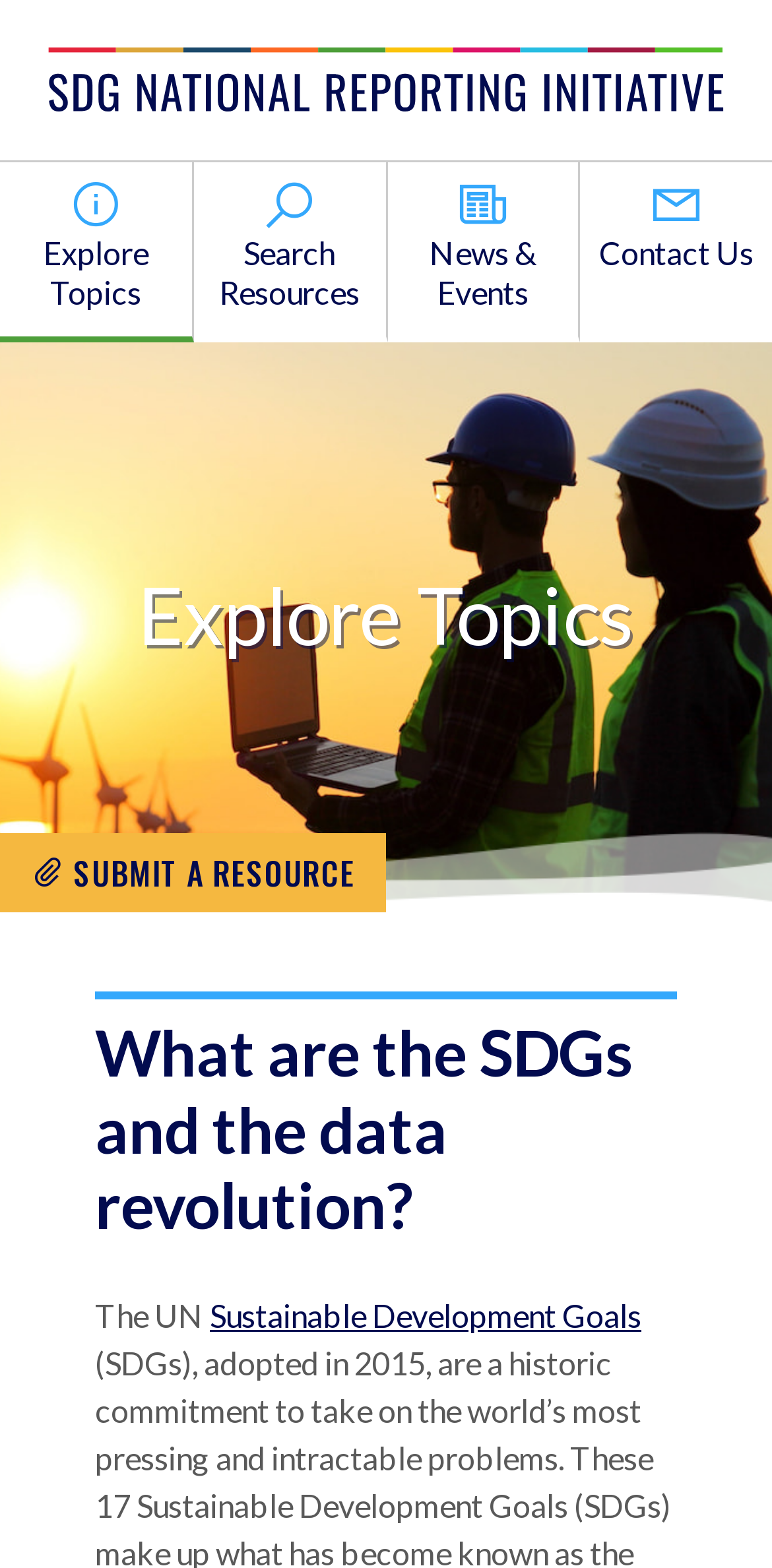Give a one-word or short-phrase answer to the following question: 
What can be submitted on this webpage?

A resource